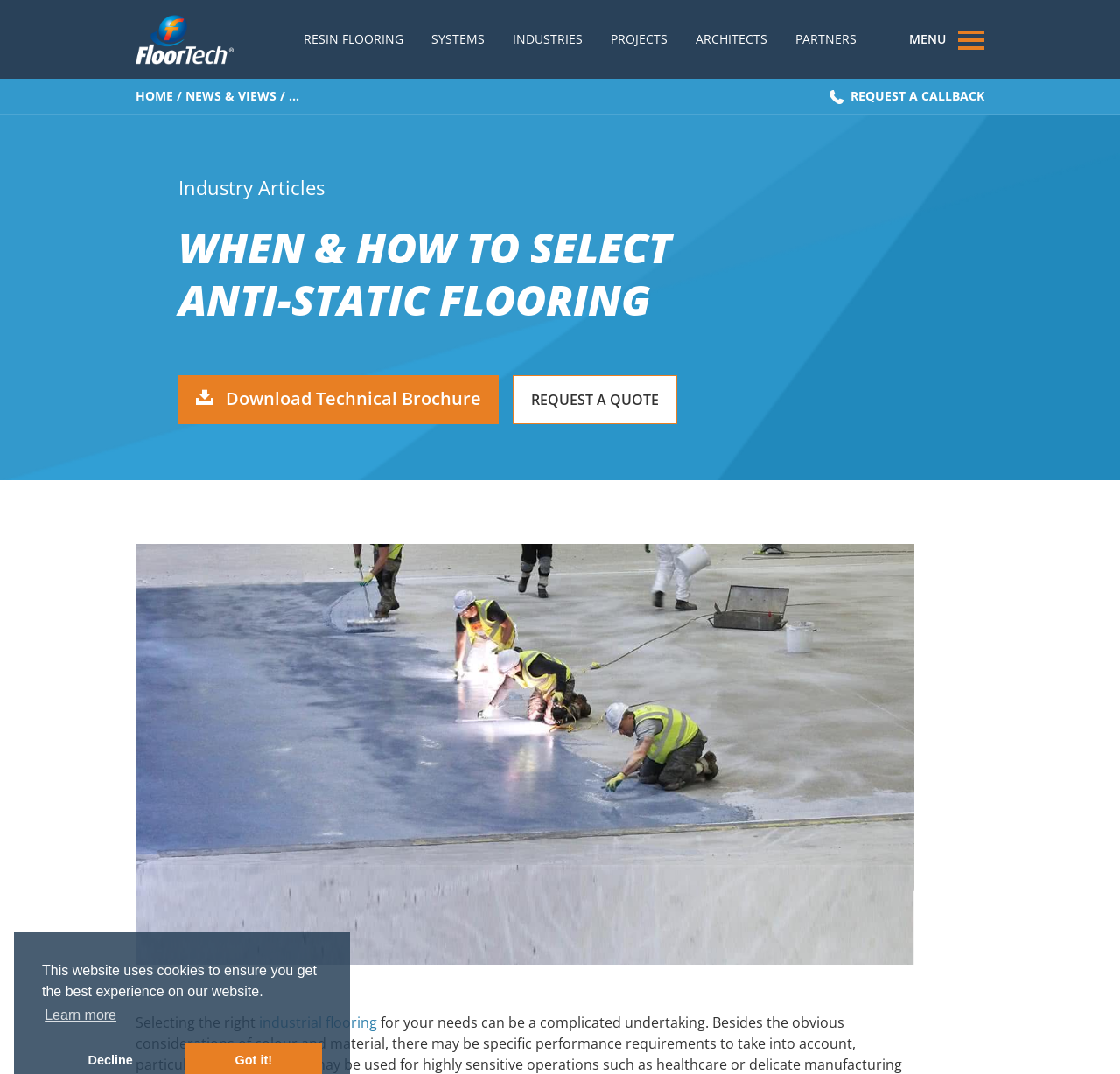What can be downloaded from this webpage?
Answer the question with a single word or phrase by looking at the picture.

Technical Brochure